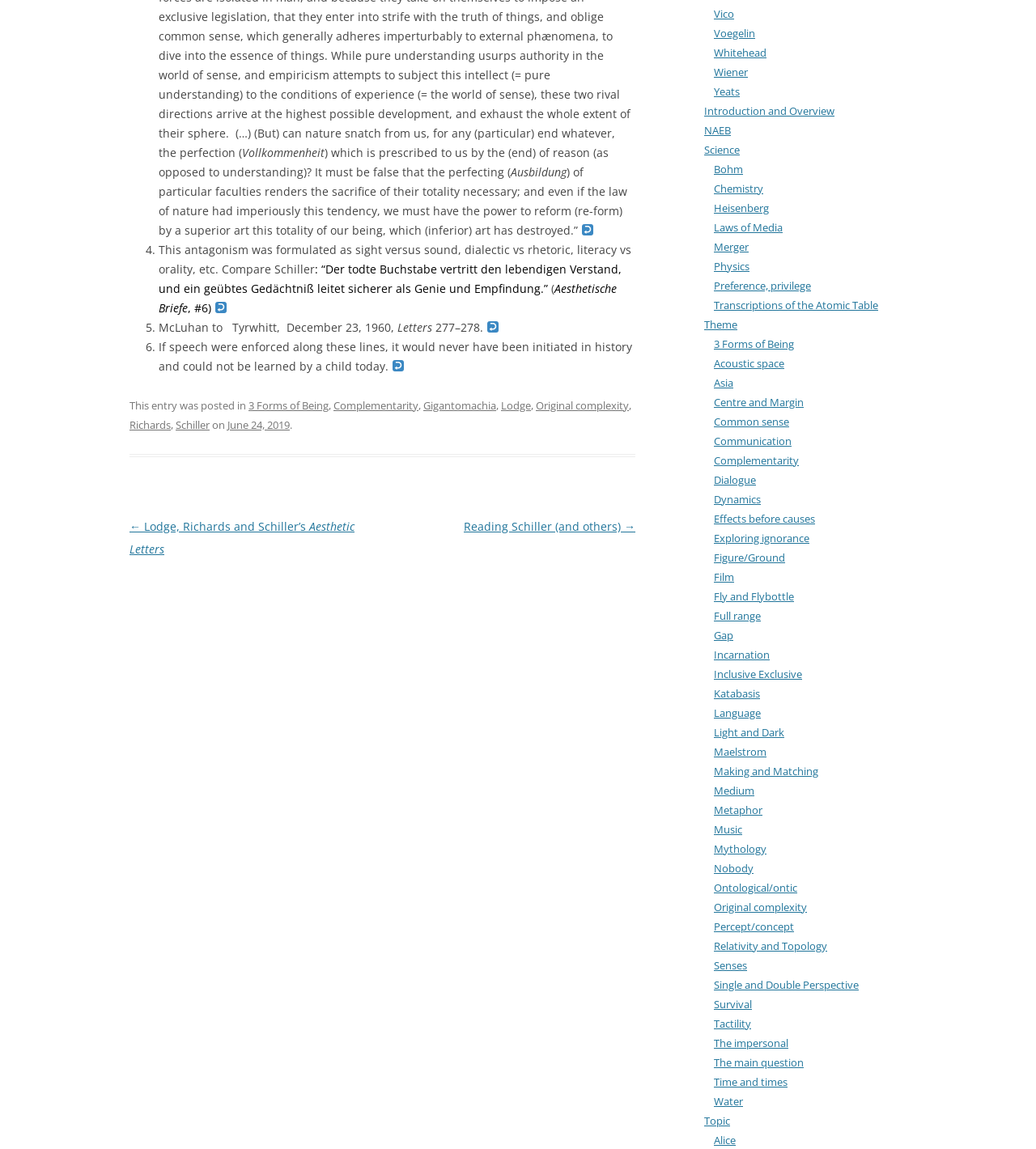Answer in one word or a short phrase: 
What is the first list item?

4.